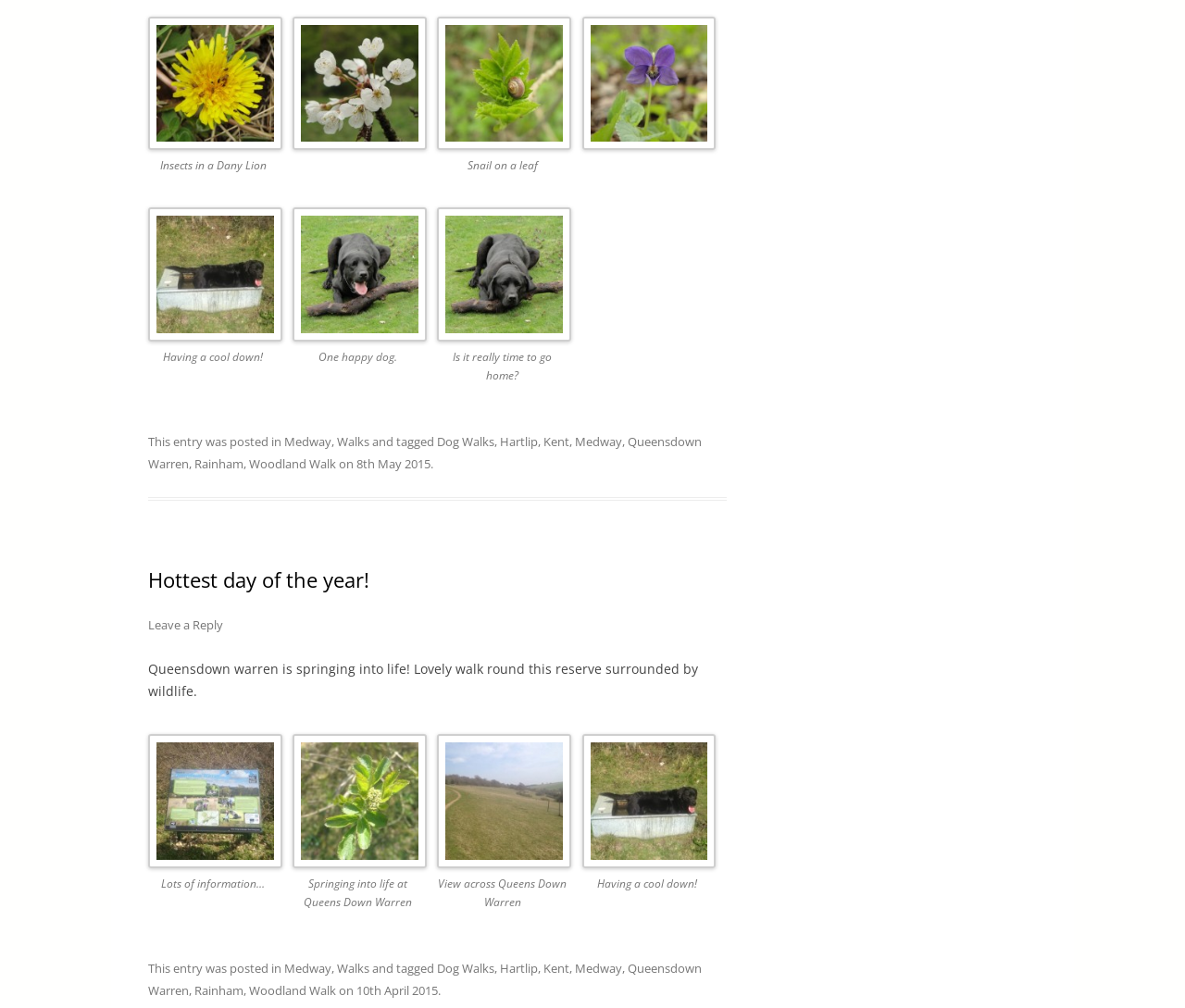Specify the bounding box coordinates of the element's region that should be clicked to achieve the following instruction: "Click the link to Queensdown warren". The bounding box coordinates consist of four float numbers between 0 and 1, in the format [left, top, right, bottom].

[0.125, 0.016, 0.235, 0.156]